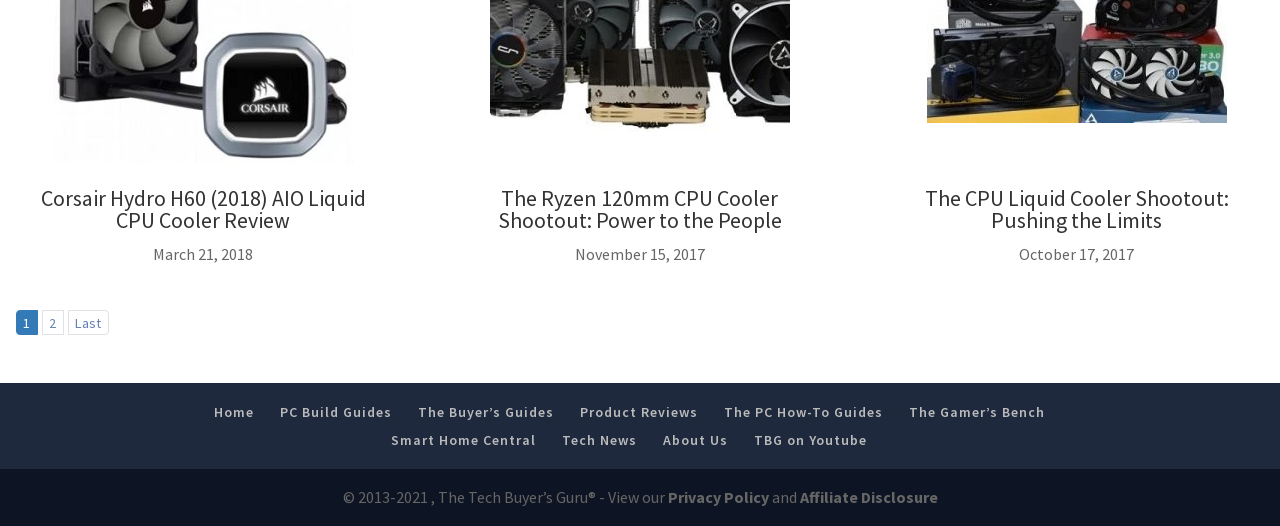Provide a short answer to the following question with just one word or phrase: What is the name of the website?

The Tech Buyer’s Guru